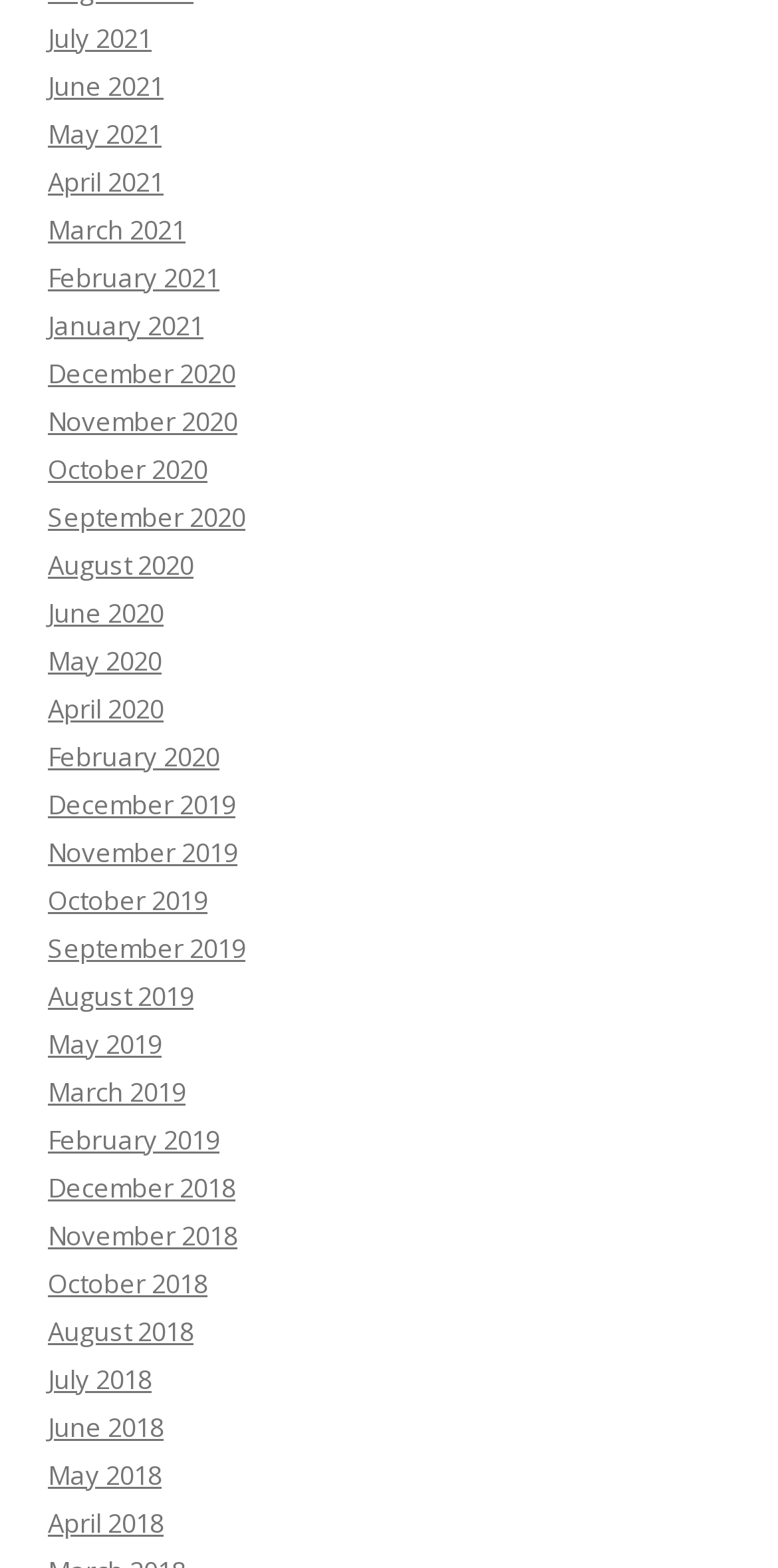How many links are there for the year 2021?
Refer to the image and offer an in-depth and detailed answer to the question.

I counted the number of links for the year 2021 and found 7 links, one for each month from January to July.